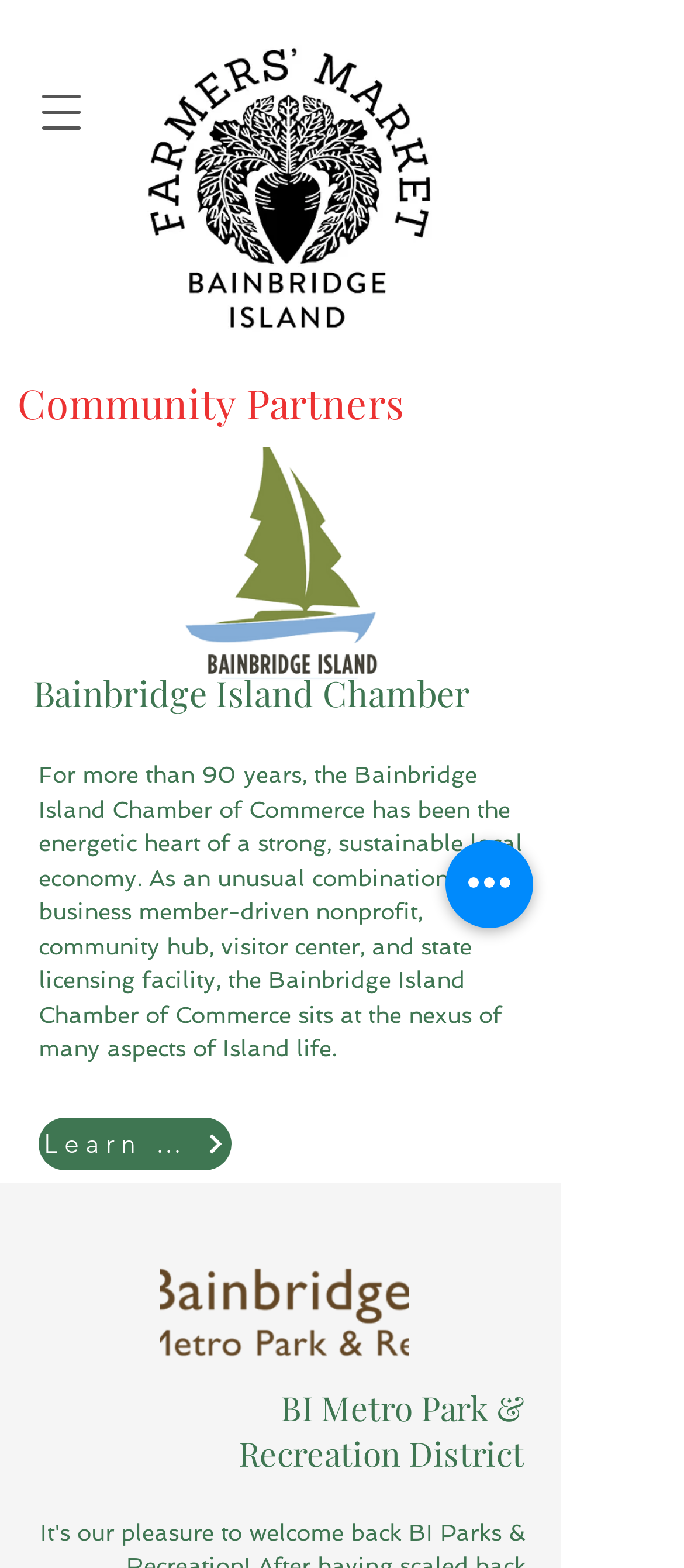Offer an extensive depiction of the webpage and its key elements.

The webpage is about community partners and local resources for Bainbridge Island, featuring the Bainbridge Island Farmers Market. At the top left, there is a button to open the navigation menu. Next to it, on the top center, is the website's logo, an image of "web-logo.jpg". 

Below the logo, there are two headings, "Community Partners" and "Bainbridge Island Chamber", which are positioned side by side. The "Bainbridge Island Chamber" heading is accompanied by an image of the "BI Chamber of Commerce Logo_edited.png" on its right side. 

Underneath the headings, there is a paragraph of text that describes the Bainbridge Island Chamber of Commerce, explaining its role in the local economy and its various functions. Below this text, there is a "Learn more" link. 

Further down, there is an image of "biparks-logo-horiz.png" on the left, and a heading "BI Metro Park & Recreation District" on its right. 

On the right side of the page, near the middle, there is a button labeled "Quick actions".